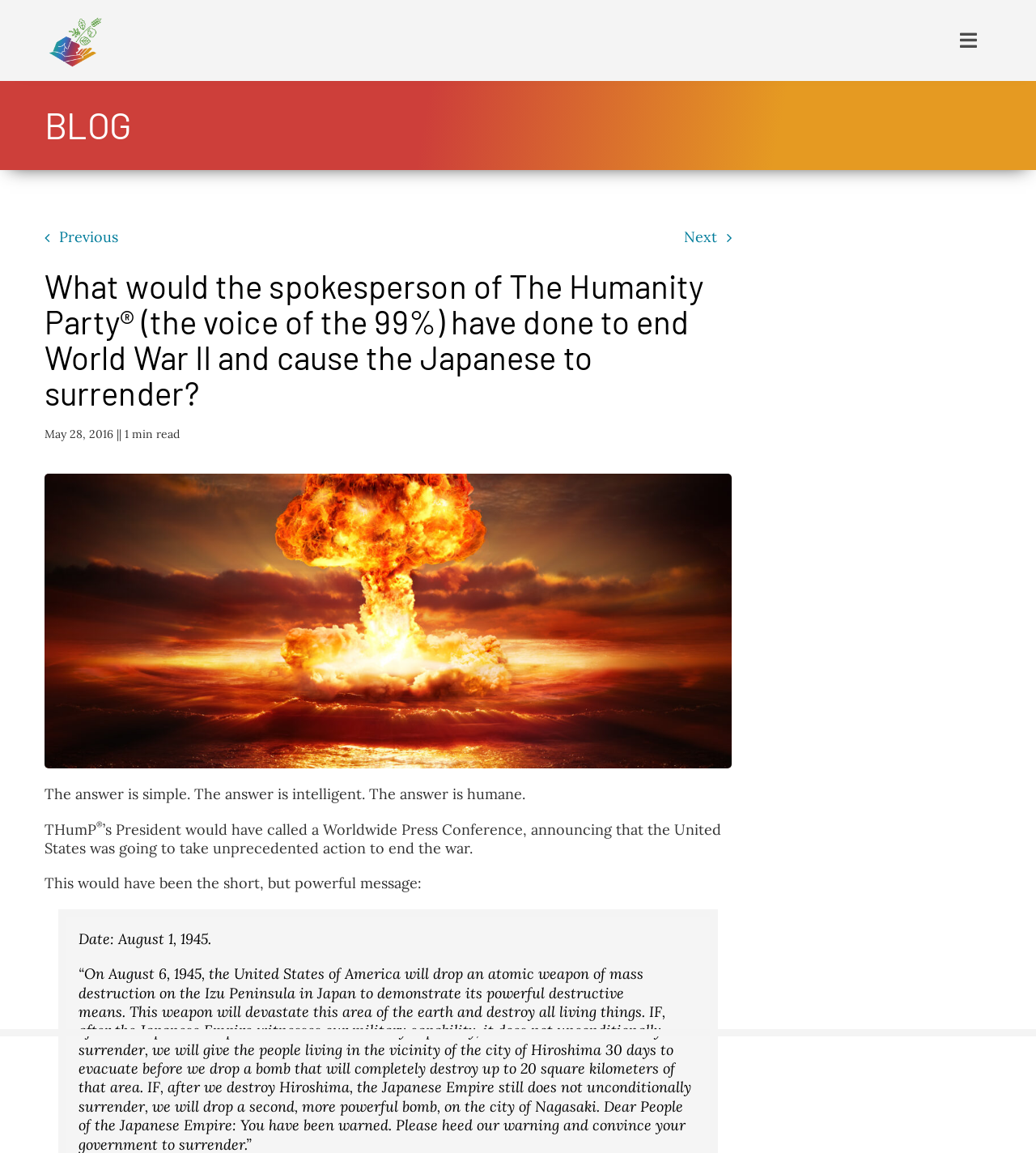Based on the description "Toggle Navigation", find the bounding box of the specified UI element.

[0.91, 0.018, 0.96, 0.052]